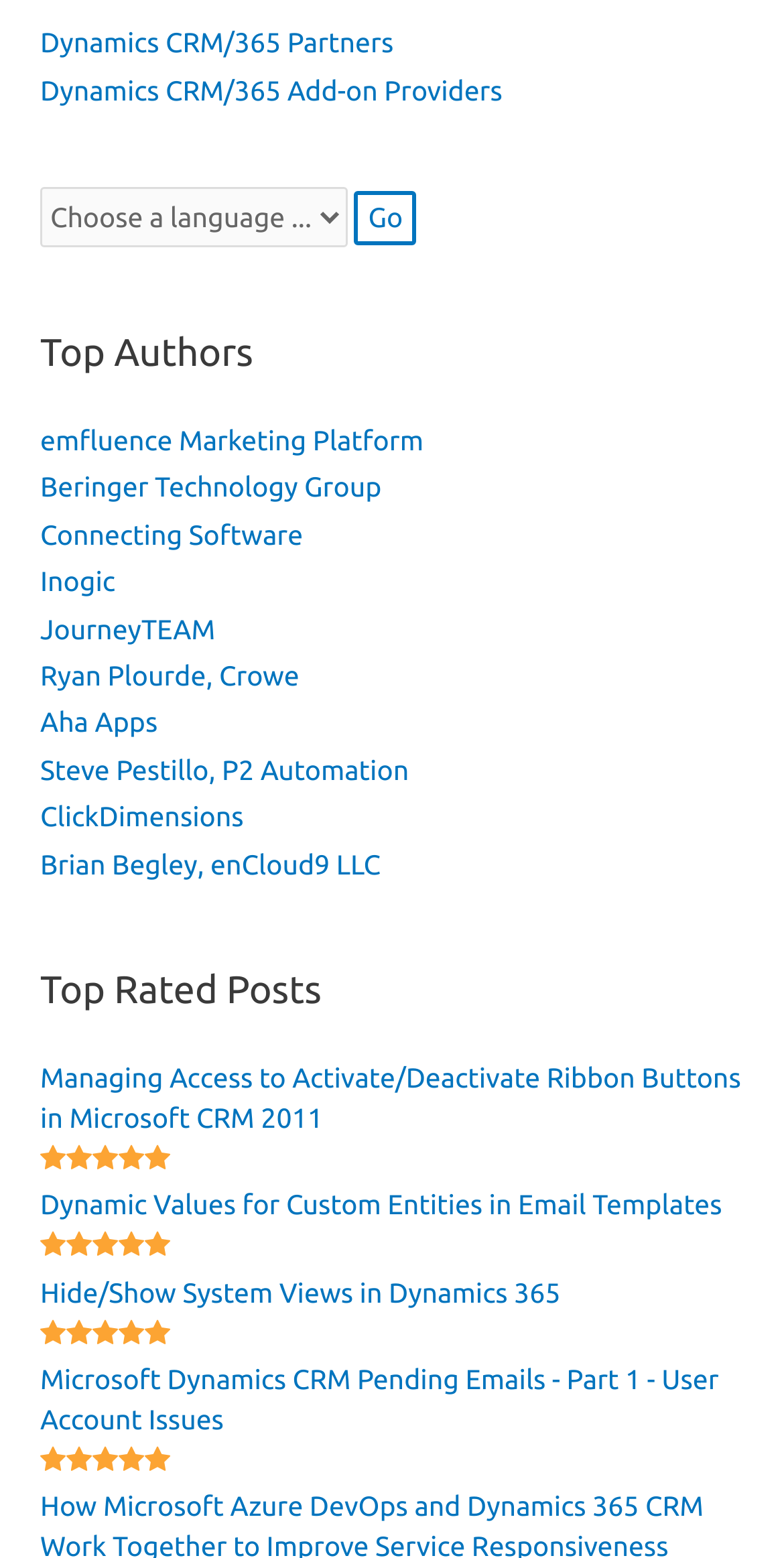Please identify the bounding box coordinates for the region that you need to click to follow this instruction: "Click the Go button".

[0.452, 0.122, 0.532, 0.158]